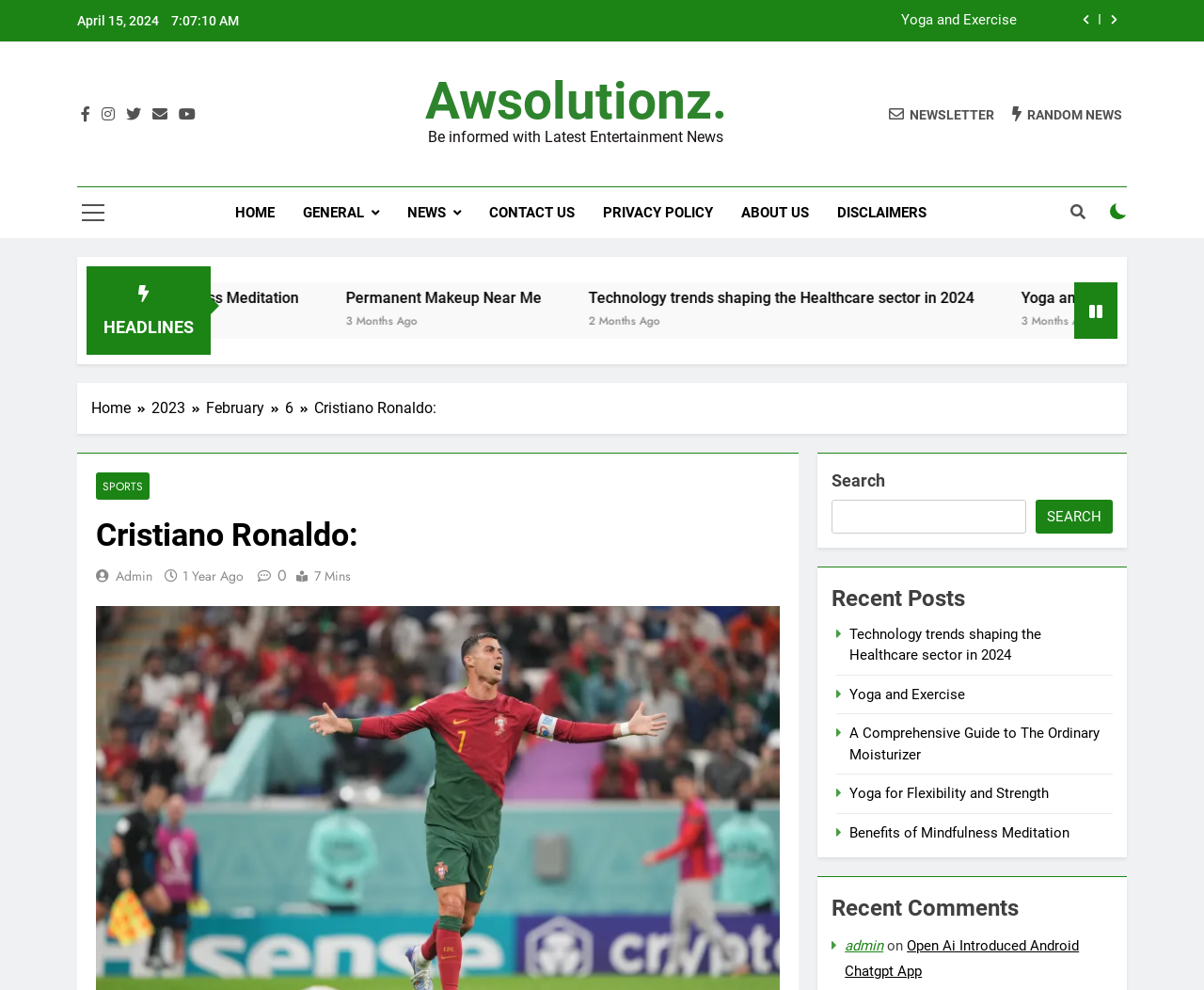How many links are there in the 'Recent Posts' section?
Please give a detailed and elaborate explanation in response to the question.

I counted the number of links in the 'Recent Posts' section, which is located at the bottom of the webpage. There are 5 links in total, each corresponding to a different article.